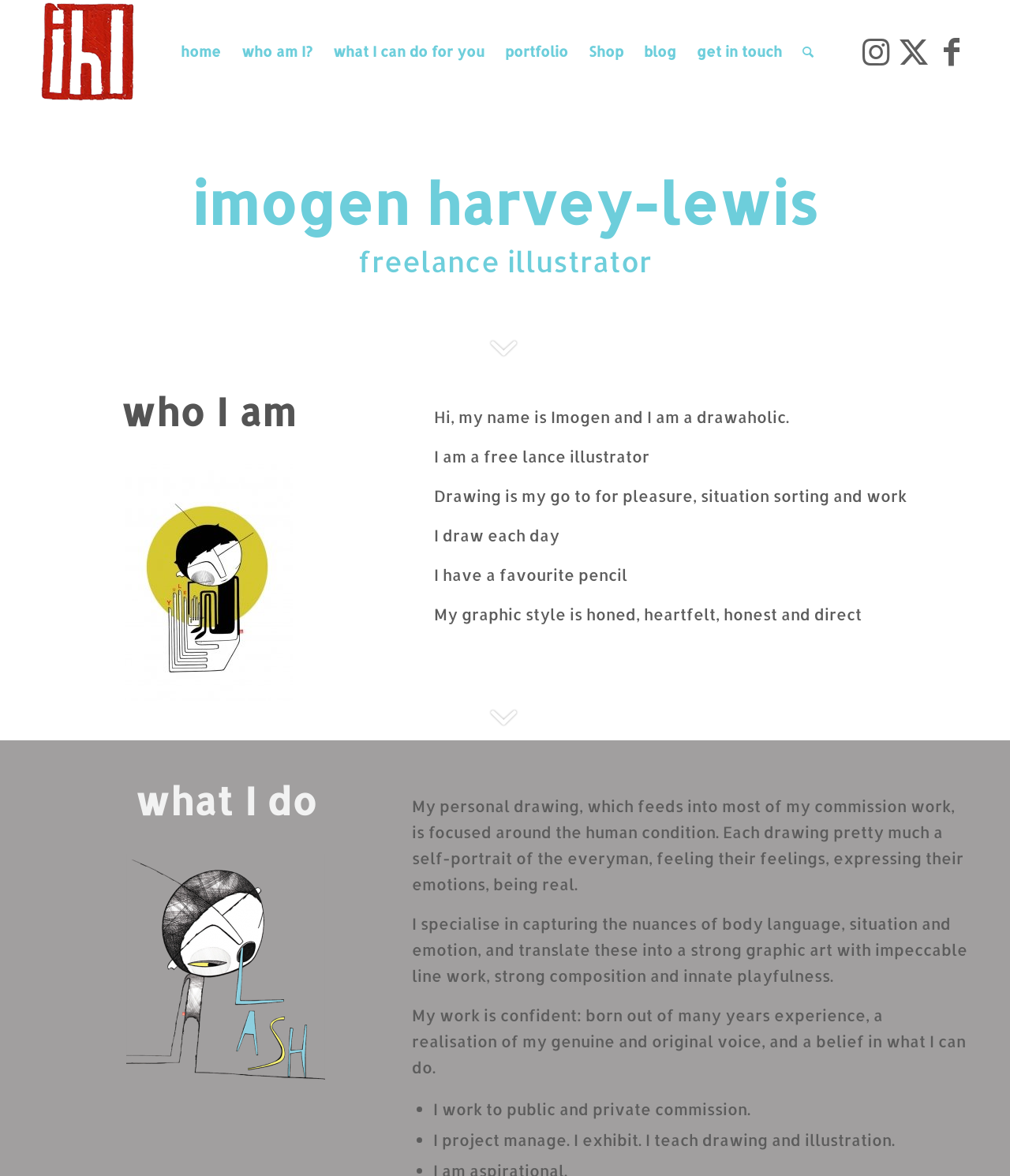Find the bounding box coordinates of the clickable element required to execute the following instruction: "Explore Imogen's portfolio". Provide the coordinates as four float numbers between 0 and 1, i.e., [left, top, right, bottom].

[0.49, 0.001, 0.573, 0.087]